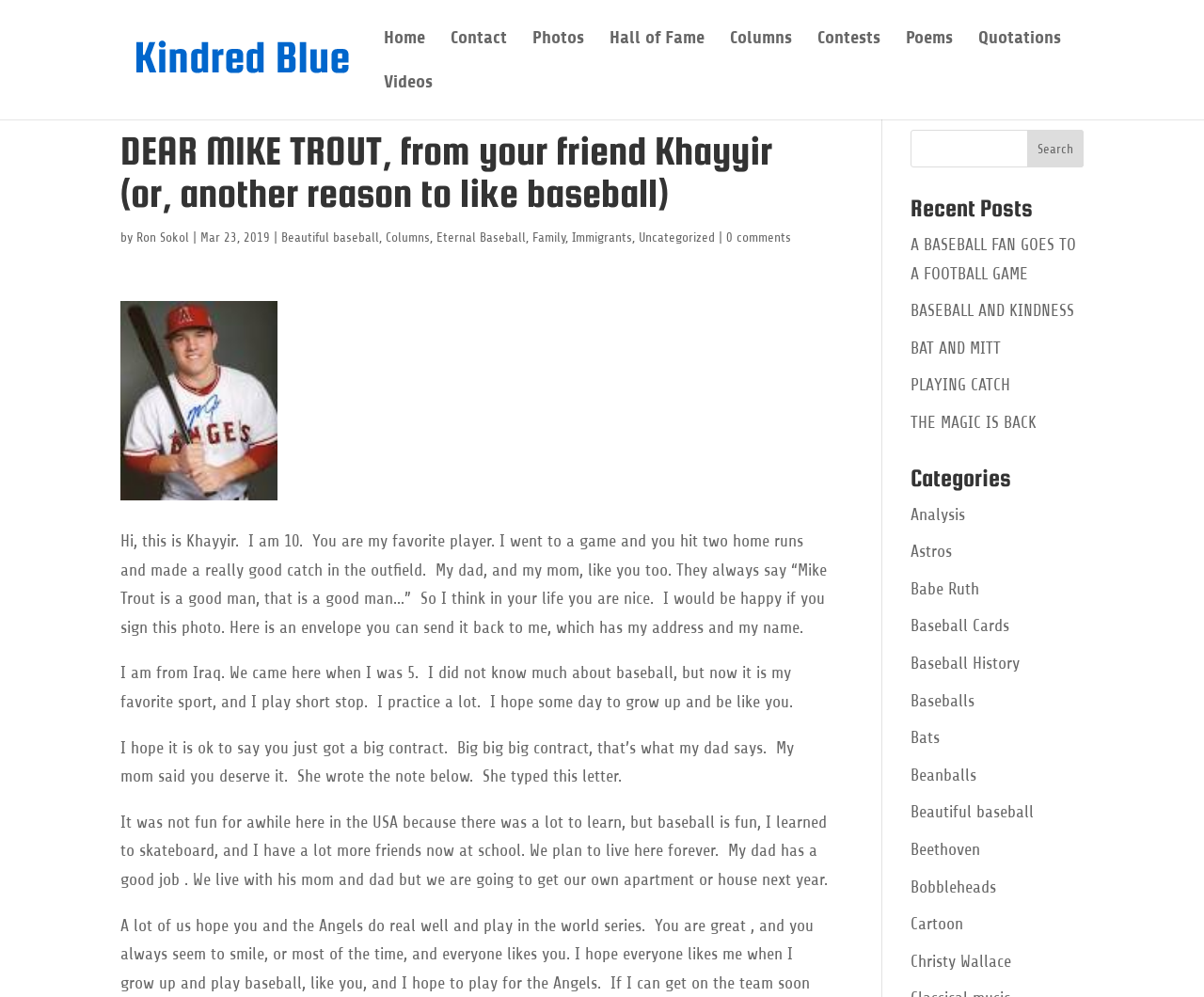Please determine the bounding box coordinates of the element to click on in order to accomplish the following task: "Click on the 'Columns' link". Ensure the coordinates are four float numbers ranging from 0 to 1, i.e., [left, top, right, bottom].

[0.606, 0.031, 0.658, 0.075]